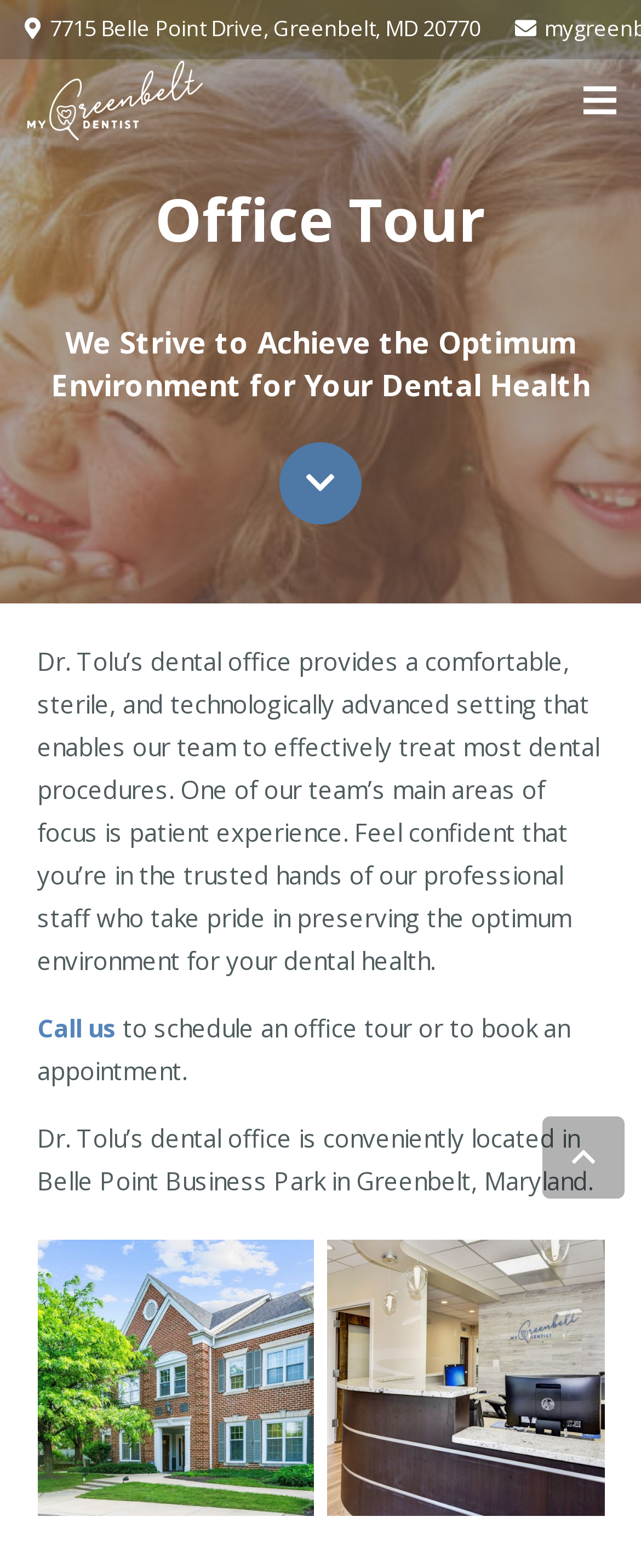What is the purpose of the 'Back to top' button?
Refer to the image and provide a one-word or short phrase answer.

to go back to the top of the page